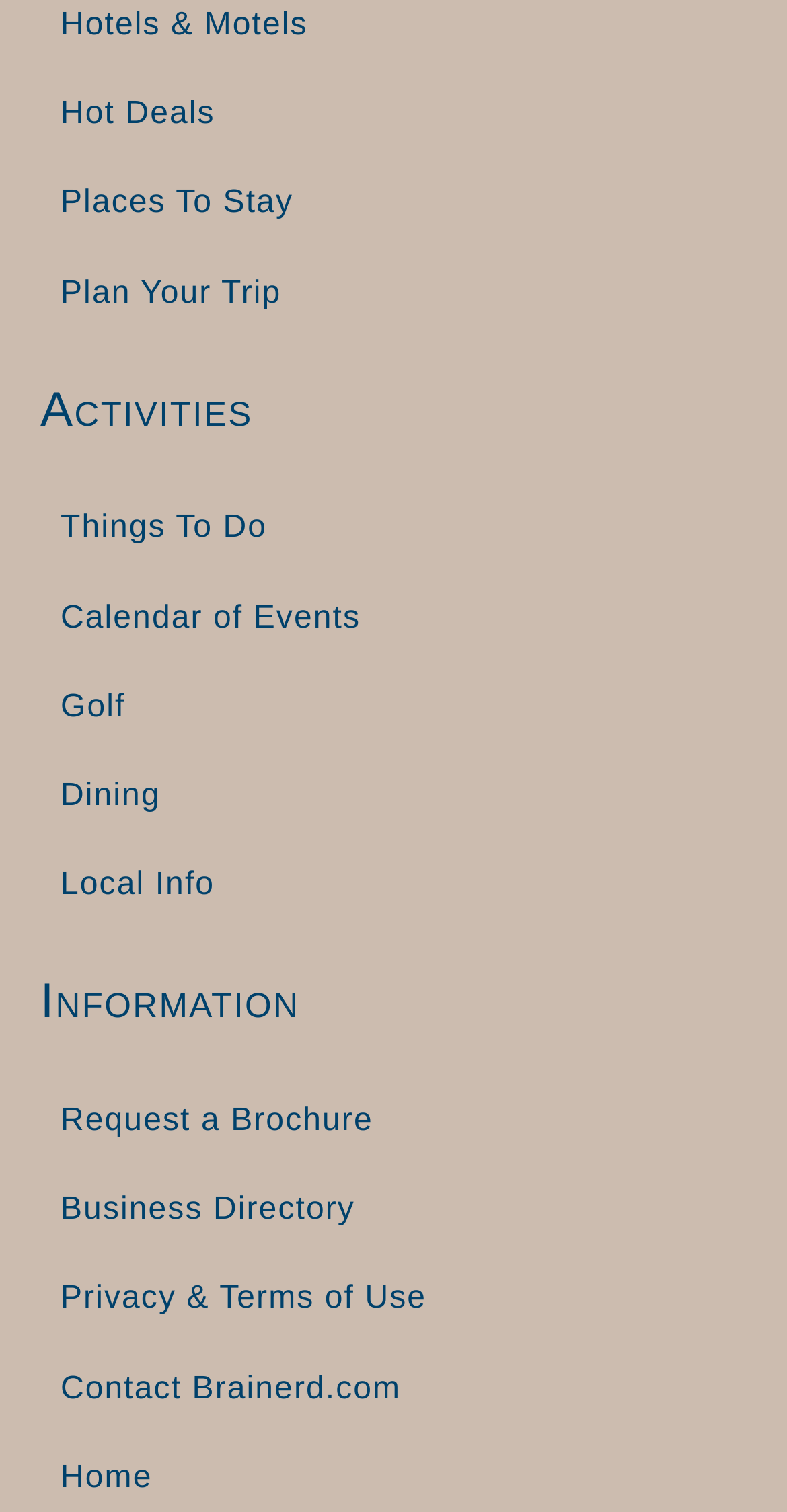Locate the bounding box coordinates of the clickable area to execute the instruction: "View Things To Do". Provide the coordinates as four float numbers between 0 and 1, represented as [left, top, right, bottom].

[0.051, 0.321, 0.949, 0.379]